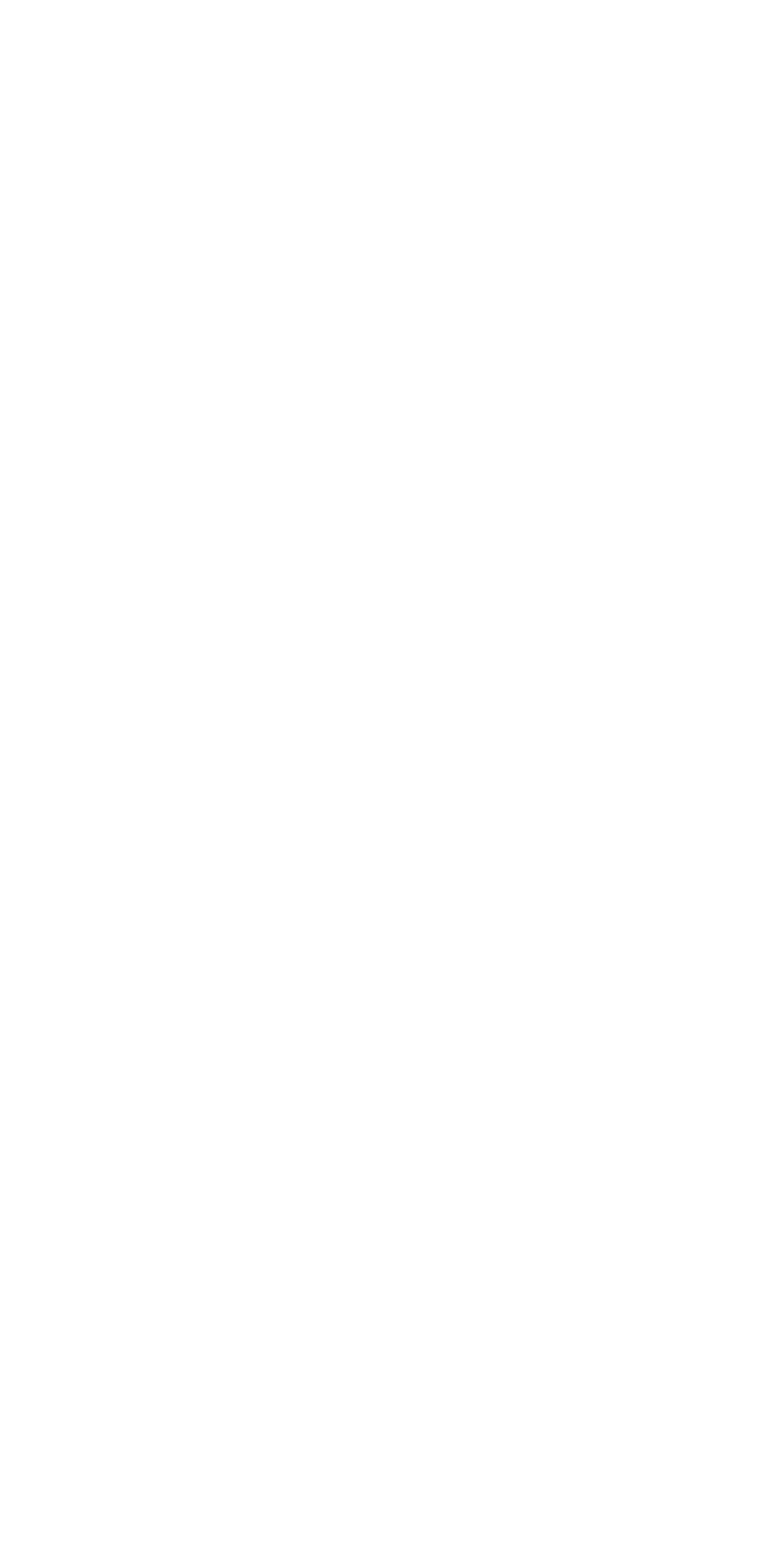Use a single word or phrase to answer this question: 
How many links are in the top navigation menu?

9